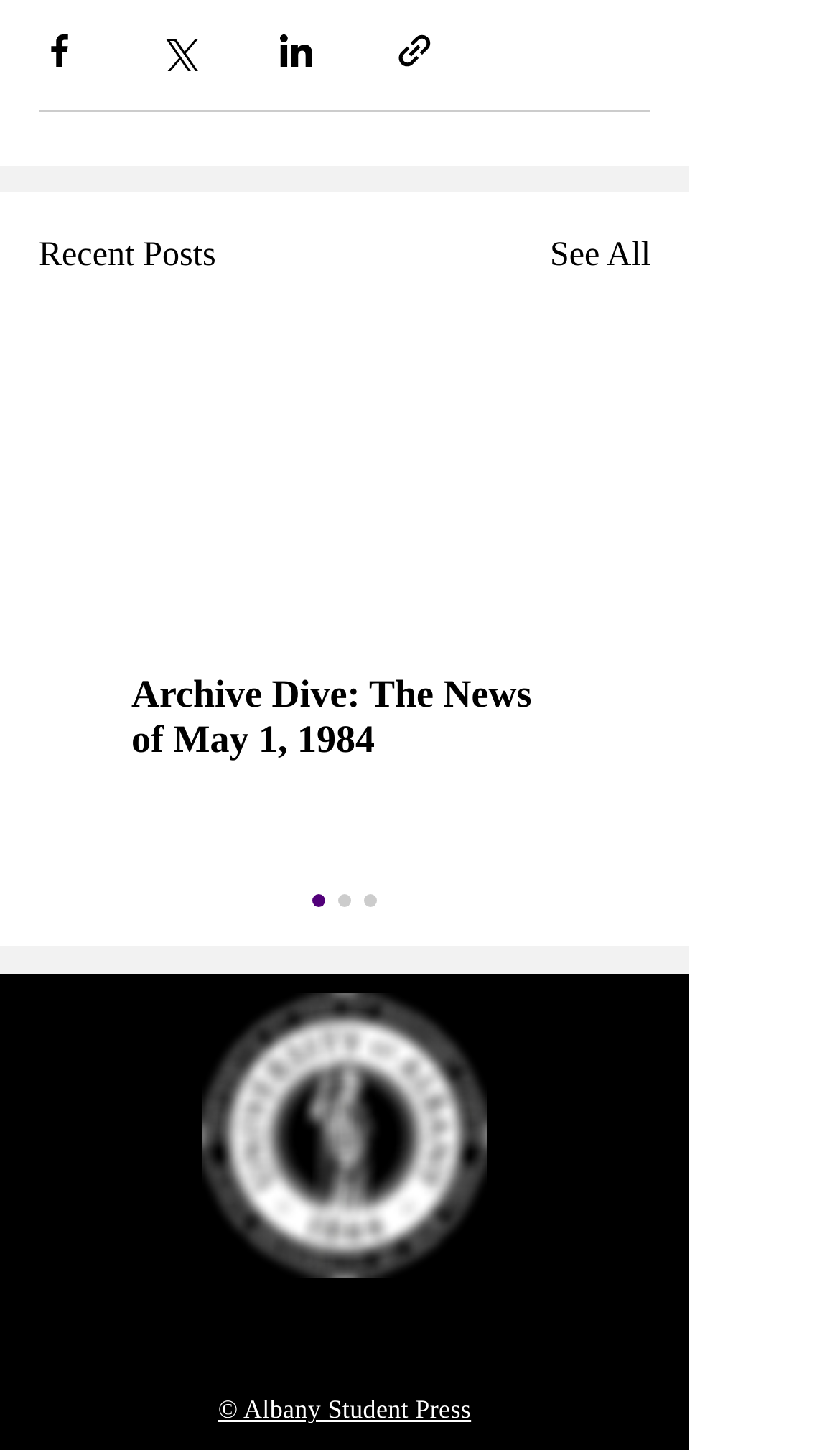Determine the bounding box coordinates of the region that needs to be clicked to achieve the task: "See all posts".

[0.655, 0.159, 0.774, 0.194]